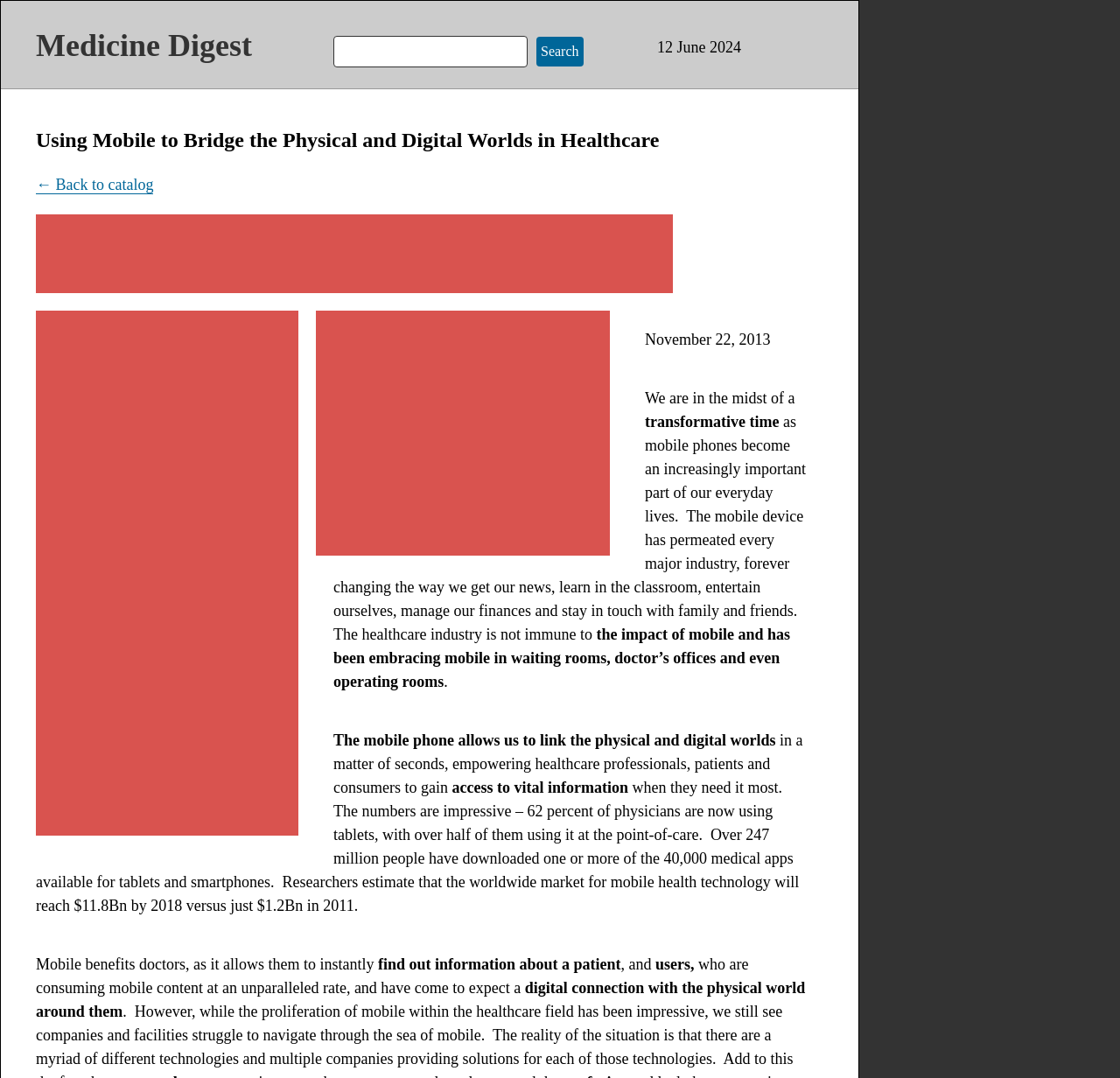Create an elaborate caption for the webpage.

The webpage is about the integration of mobile technology in the healthcare industry. At the top, there is a heading "Medicine Digest" followed by a search bar and a button labeled "Search". To the right of the search bar, there is a date "12 June 2024". Below the search bar, there is a heading "Using Mobile to Bridge the Physical and Digital Worlds in Healthcare", which is the title of the article.

On the left side of the page, there is a link "← Back to catalog" and a date "November 22, 2013". The main content of the article starts below the title, with a series of paragraphs discussing the impact of mobile technology on the healthcare industry. The text explains how mobile devices have become an essential part of our daily lives and how the healthcare industry is embracing mobile technology in various settings.

The article highlights the benefits of mobile technology in healthcare, including the ability to access vital information instantly and the increasing use of mobile devices by healthcare professionals and patients. There are several statistics mentioned, such as the number of physicians using tablets and the projected market size of mobile health technology.

Throughout the article, there are no images, but the text is organized into paragraphs with clear headings and concise language. The overall structure of the page is clean and easy to navigate, with a clear hierarchy of headings and text.